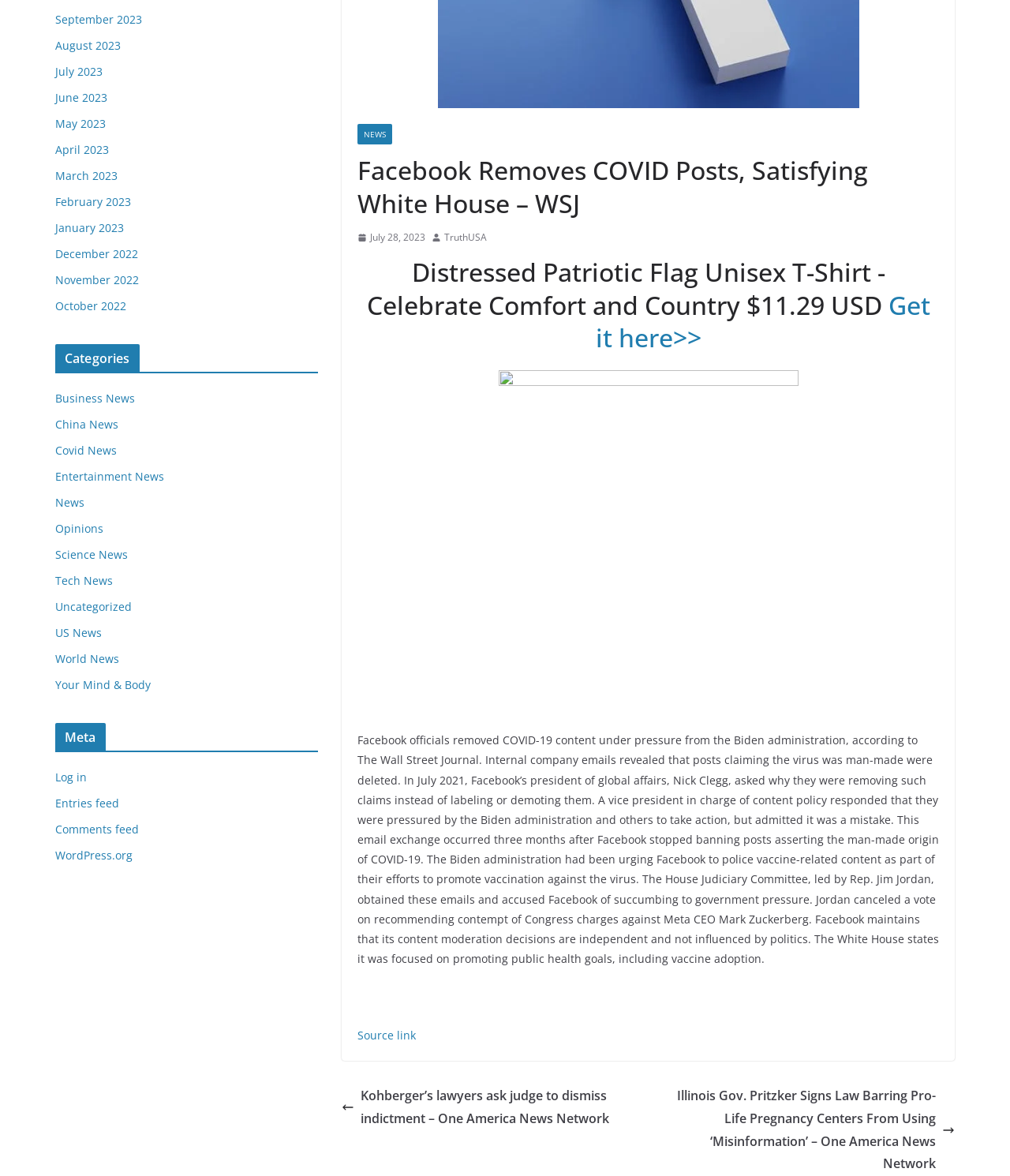Find the bounding box coordinates for the HTML element described in this sentence: "Your Mind & Body". Provide the coordinates as four float numbers between 0 and 1, in the format [left, top, right, bottom].

[0.055, 0.576, 0.149, 0.588]